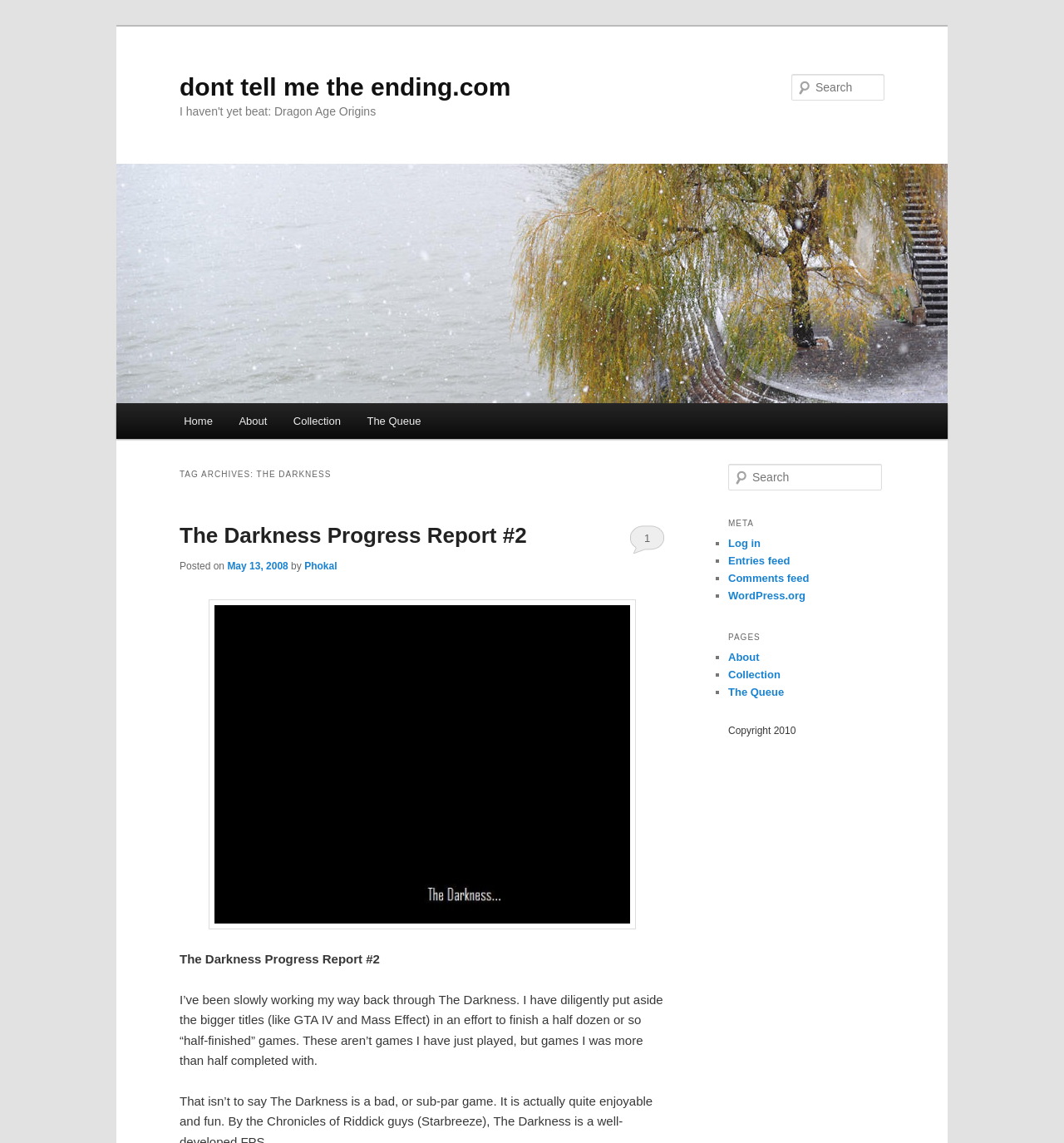Produce an extensive caption that describes everything on the webpage.

This webpage is about a blog titled "The Darkness" on the website "dont tell me the ending.com". At the top, there are two links to skip to primary and secondary content. Below that, there is a heading with the website's title and a link to the homepage. 

To the right of the website title, there is a search bar with a label "Search" and a textbox to input search queries. Below the search bar, there is a main menu with links to "Home", "About", "Collection", and "The Queue".

The main content of the webpage is a blog post titled "The Darkness Progress Report #2". The post has a heading, a link to the post, and a timestamp indicating it was posted on May 13, 2008, by the author "Phokal". The post contains a long paragraph of text describing the author's progress in playing the game "The Darkness". 

Below the post, there is an image with the caption "i can't see a damn thing". To the right of the main content, there is a complementary section with a search bar, a heading "META", and links to "Log in", "Entries feed", "Comments feed", and "WordPress.org". Below that, there is a section titled "PAGES" with links to "About", "Collection", and "The Queue". At the bottom of the page, there is a copyright notice indicating the content is copyrighted to 2010.